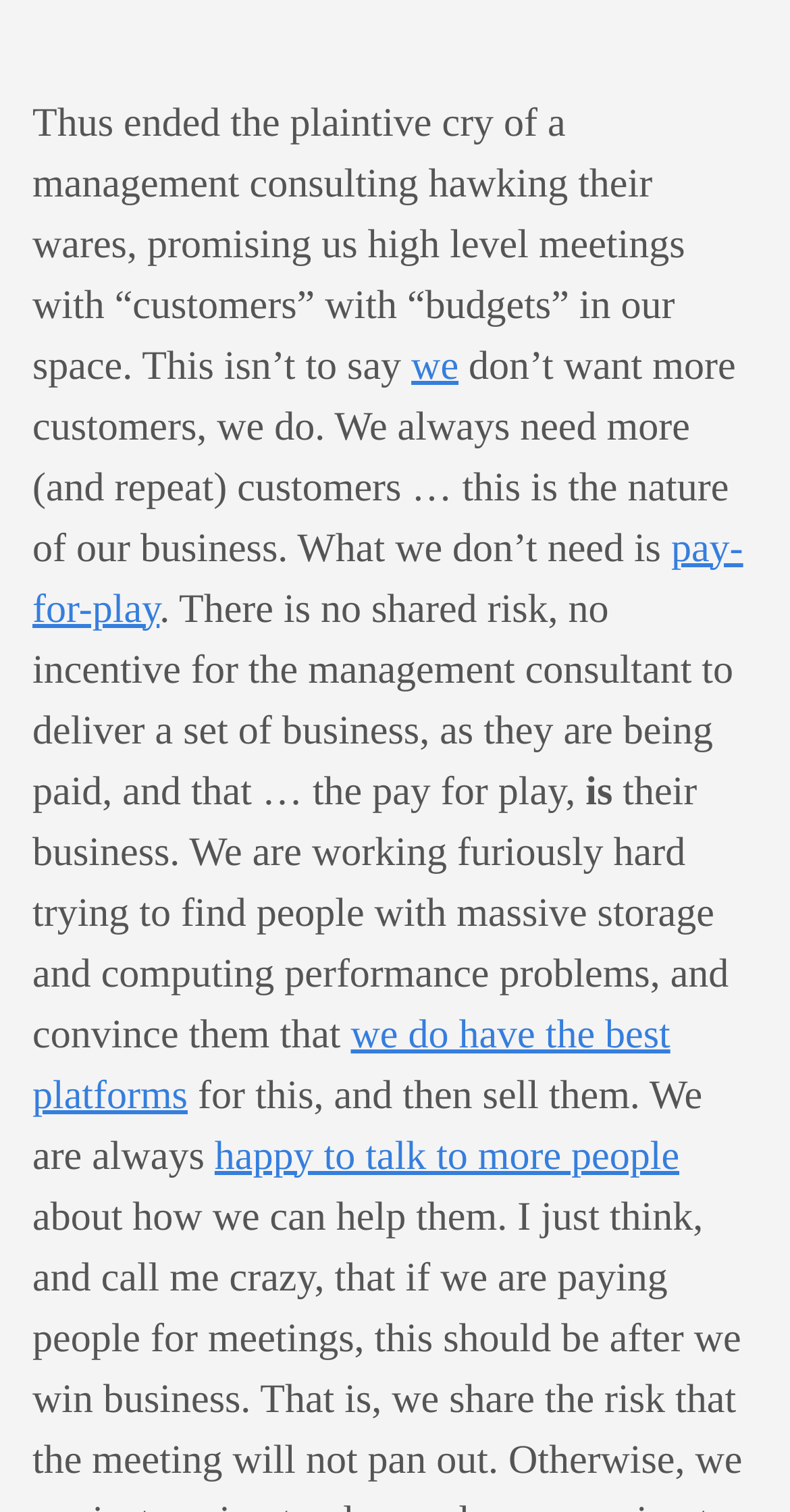What is the author's business model?
From the details in the image, answer the question comprehensively.

The text mentions that the business is trying to find people with specific problems and convince them that they have the best platforms to solve those problems, implying that the business model is based on selling these platforms to customers.